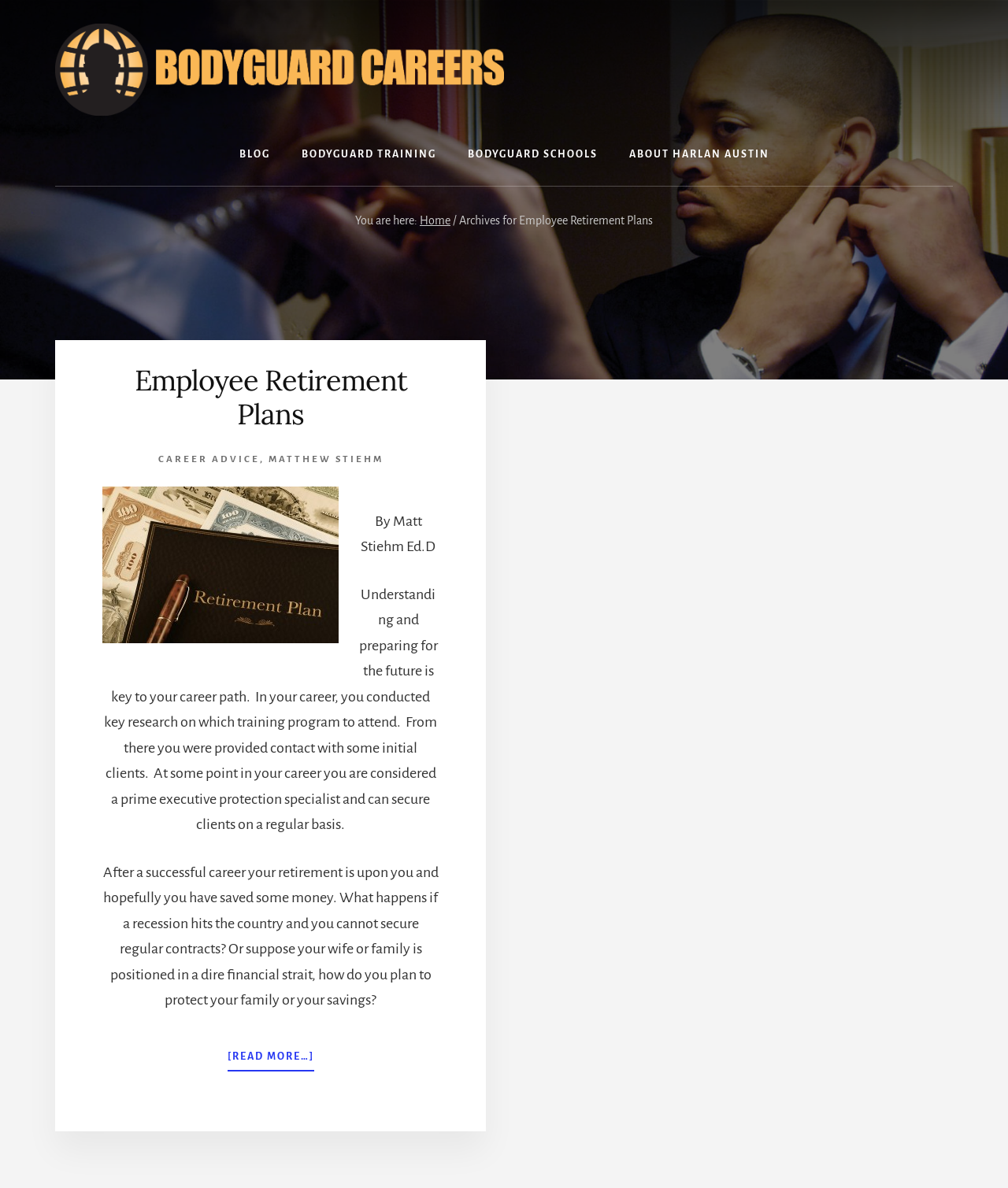Provide a one-word or short-phrase response to the question:
What is the main concern of the article?

Retirement planning